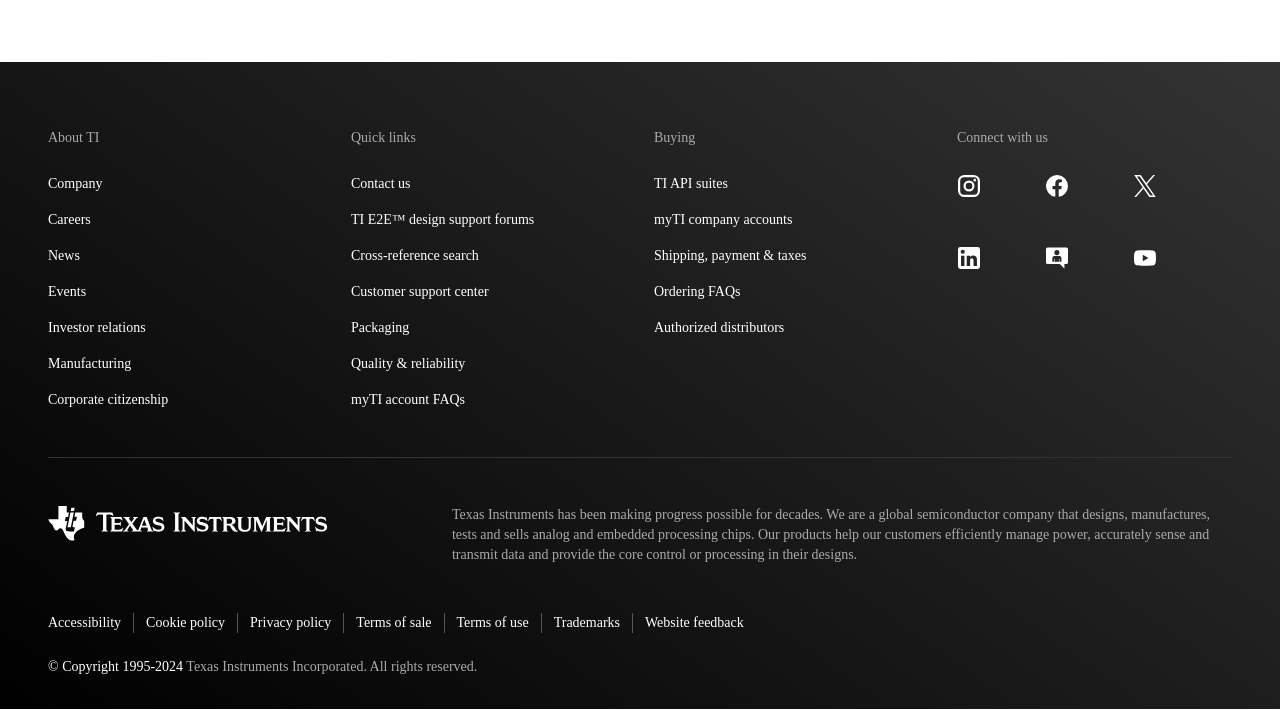Please identify the bounding box coordinates of the element on the webpage that should be clicked to follow this instruction: "Connect with us on LinkedIn". The bounding box coordinates should be given as four float numbers between 0 and 1, formatted as [left, top, right, bottom].

[0.748, 0.348, 0.766, 0.382]